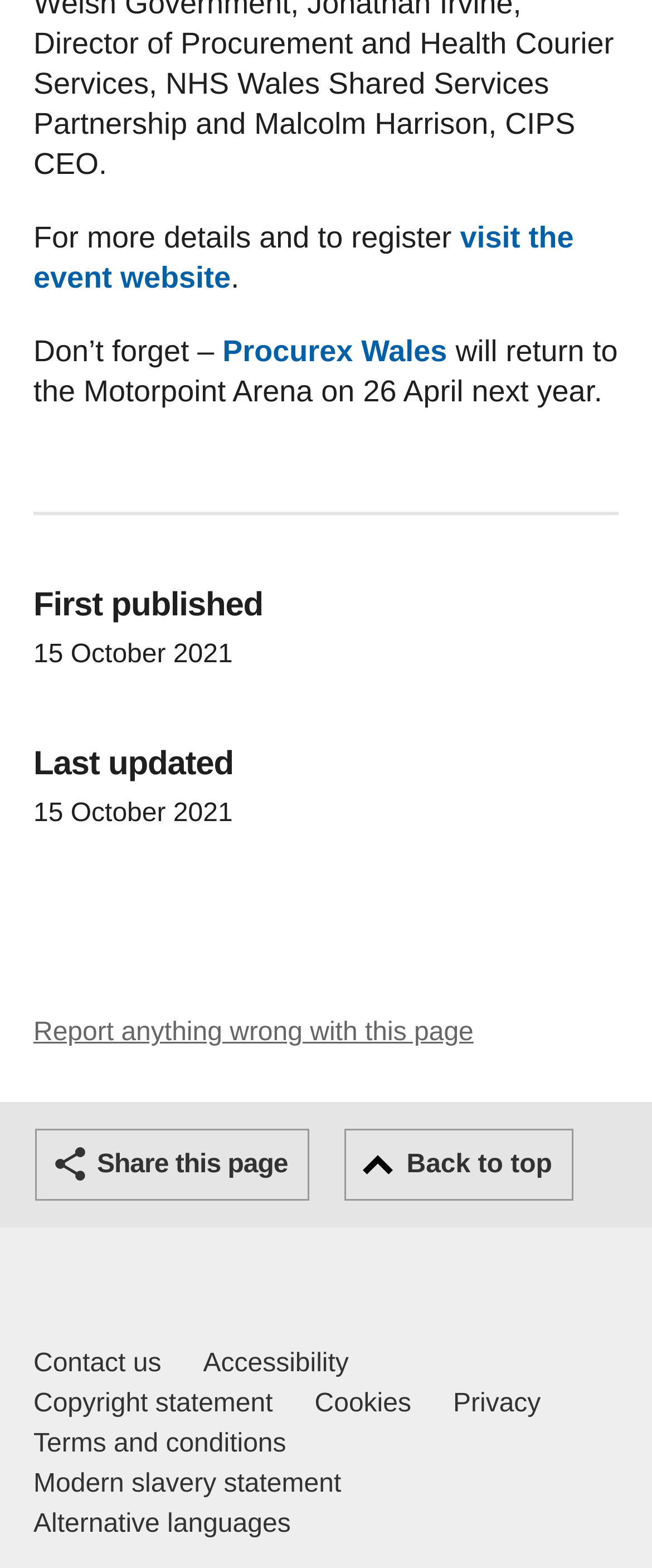What is the purpose of the button at the bottom of the page?
Using the image as a reference, deliver a detailed and thorough answer to the question.

I found the answer by examining the button element at the bottom of the page, which has the text 'Back to top'.